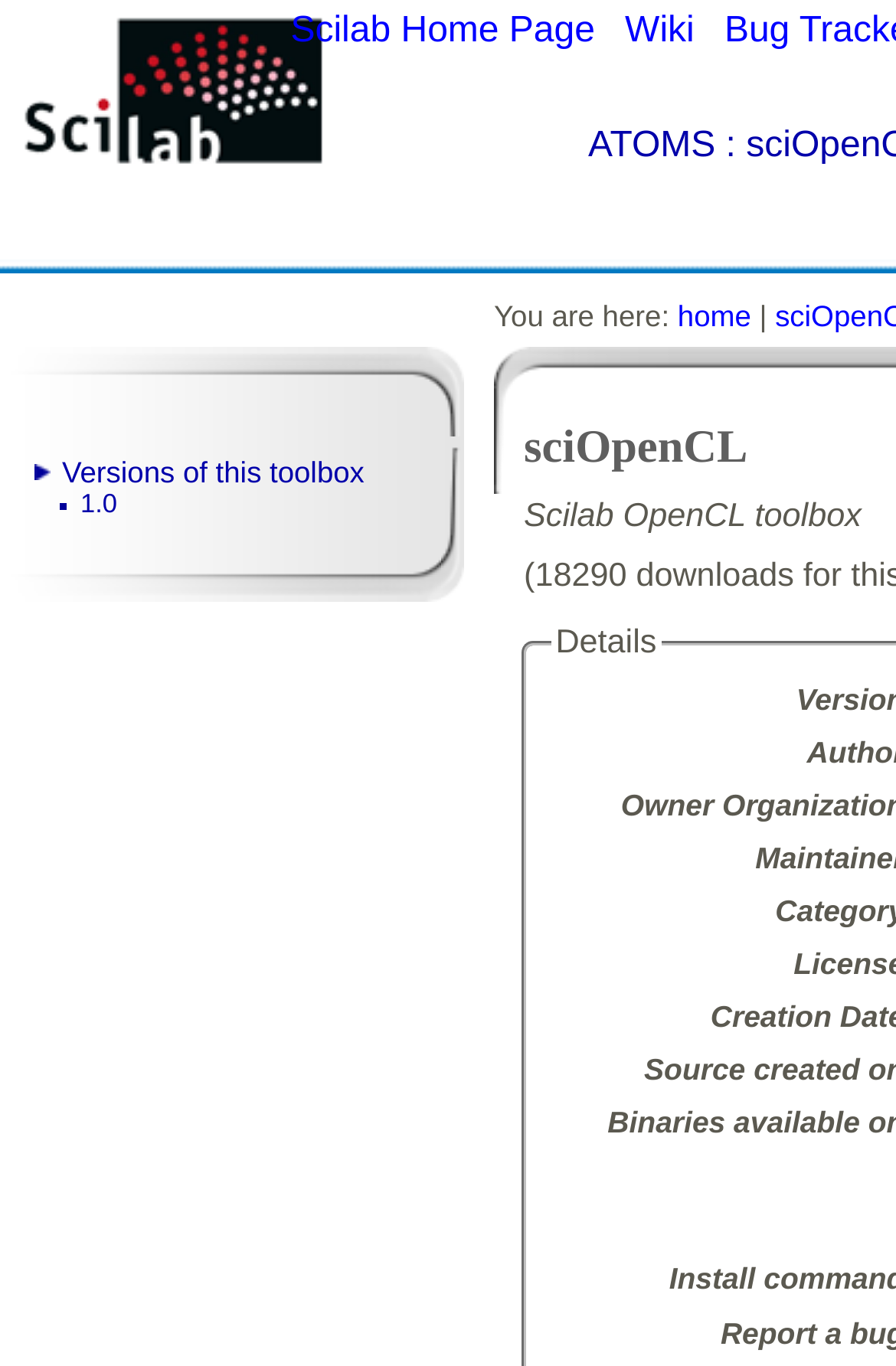Please provide the bounding box coordinates for the UI element as described: "Versions of this toolbox". The coordinates must be four floats between 0 and 1, represented as [left, top, right, bottom].

[0.069, 0.333, 0.407, 0.358]